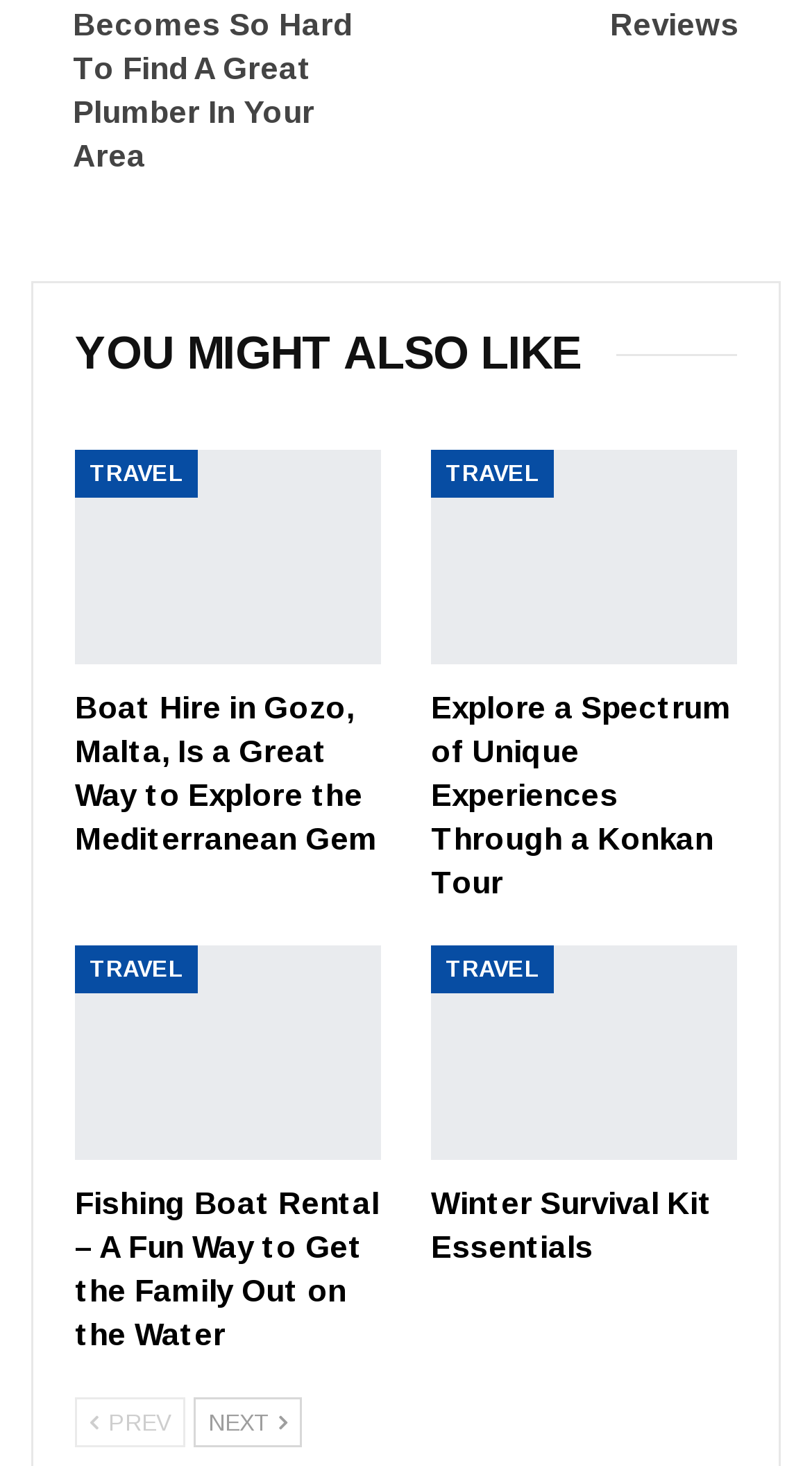Extract the bounding box of the UI element described as: "Winter Survival Kit Essentials".

[0.531, 0.808, 0.877, 0.862]